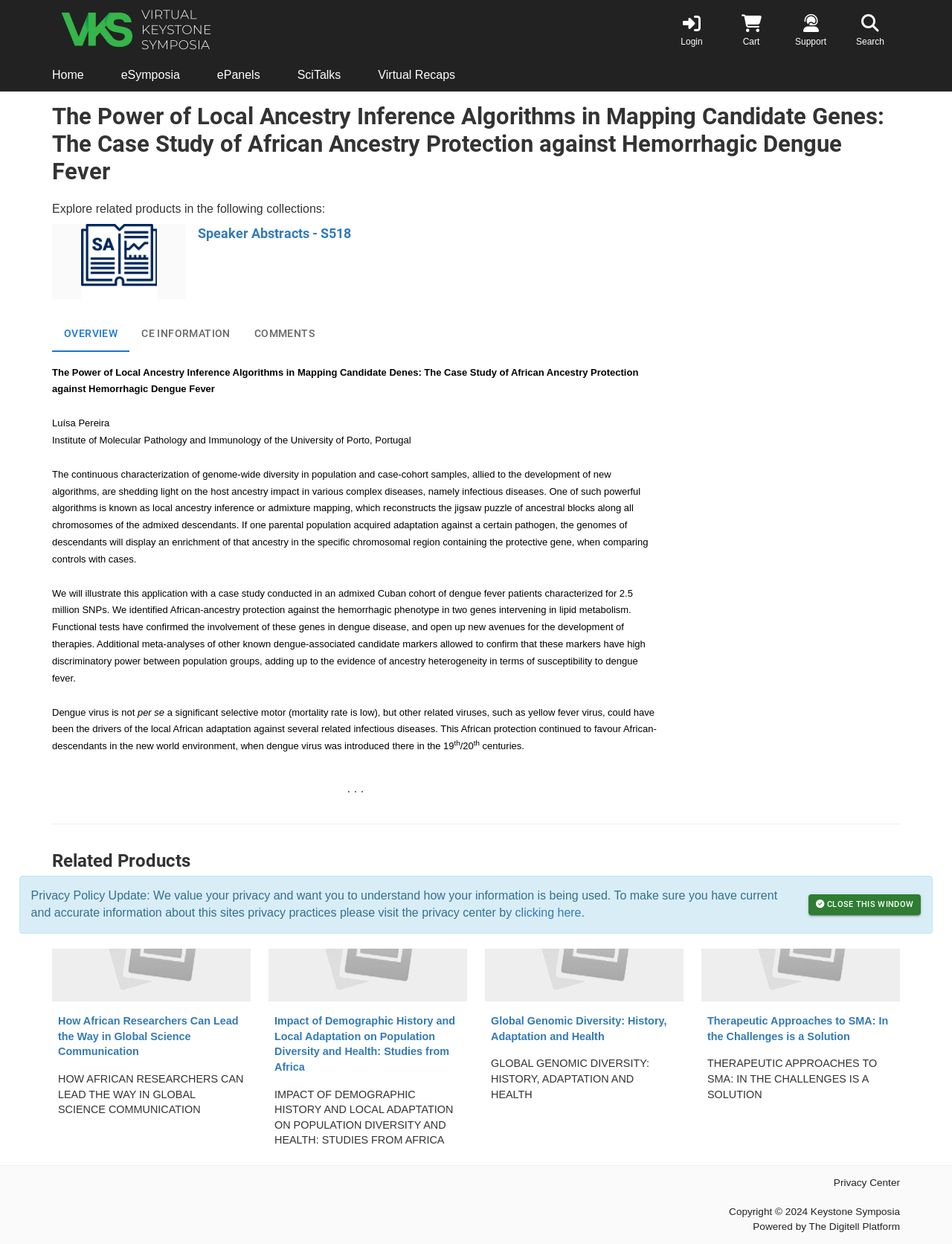What is the topic of the speaker abstract? Please answer the question using a single word or phrase based on the image.

Dengue fever